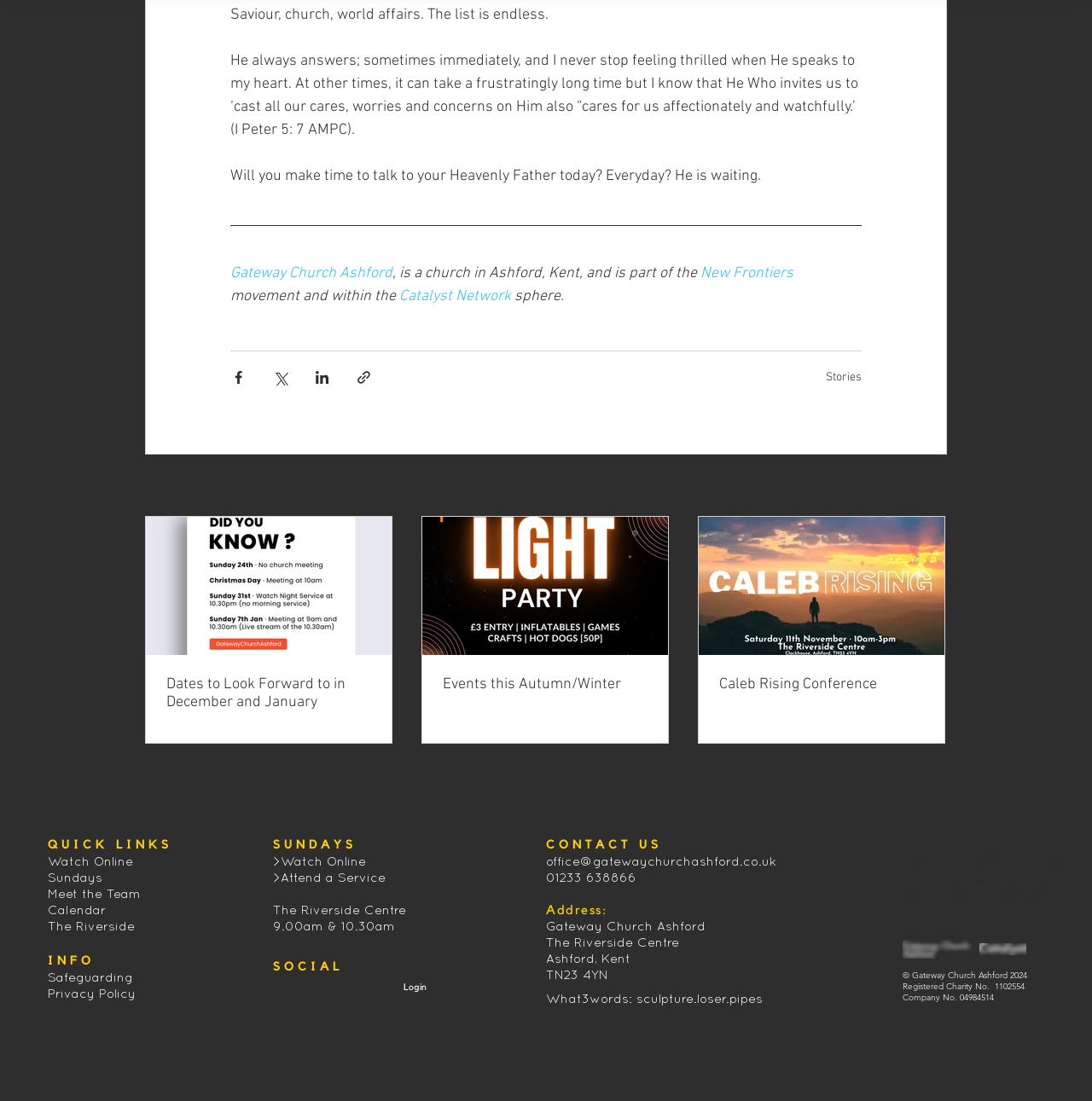Determine the bounding box coordinates for the area that should be clicked to carry out the following instruction: "Contact us via email".

[0.5, 0.775, 0.711, 0.79]